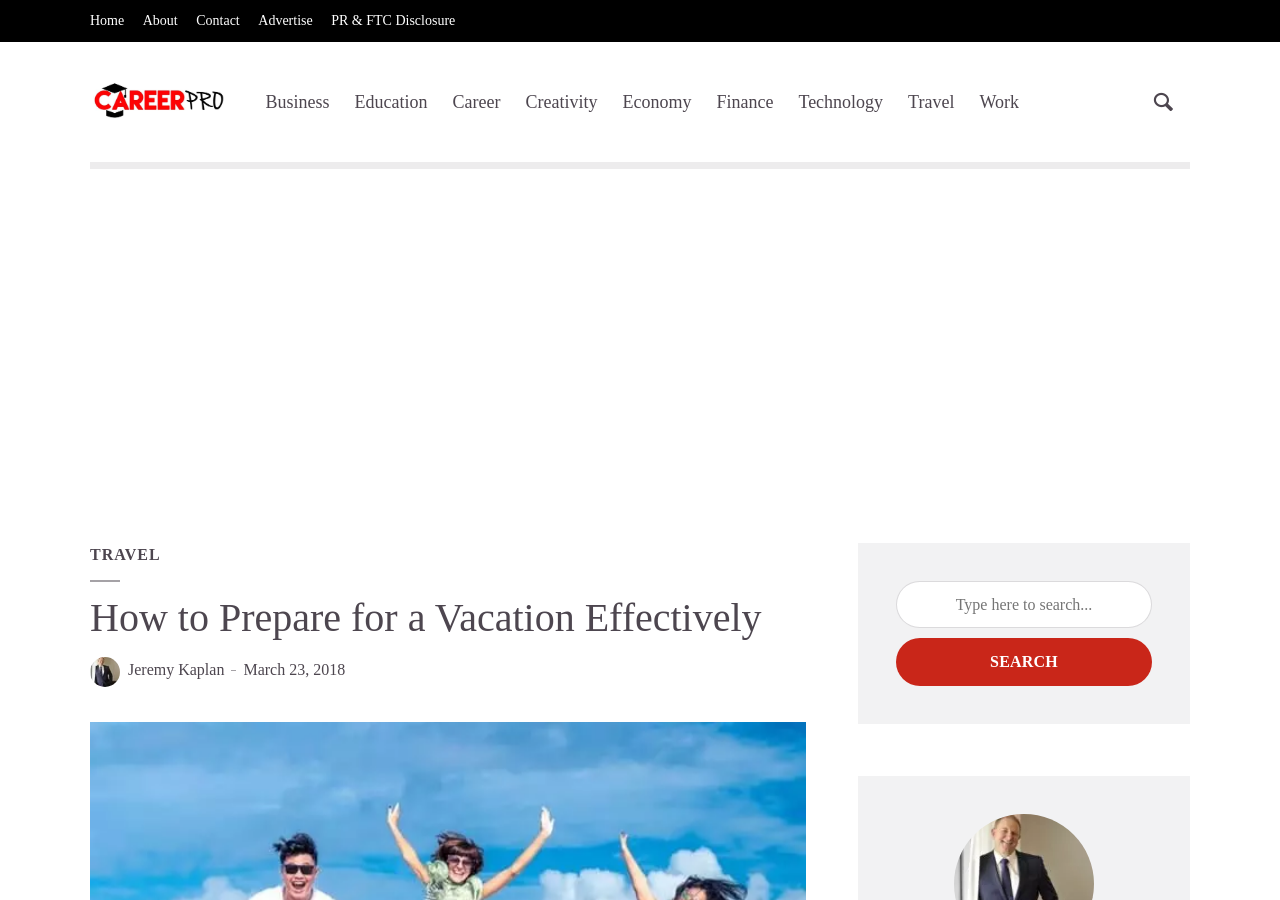Find the UI element described as: "Usama Alshaibi" and predict its bounding box coordinates. Ensure the coordinates are four float numbers between 0 and 1, [left, top, right, bottom].

None